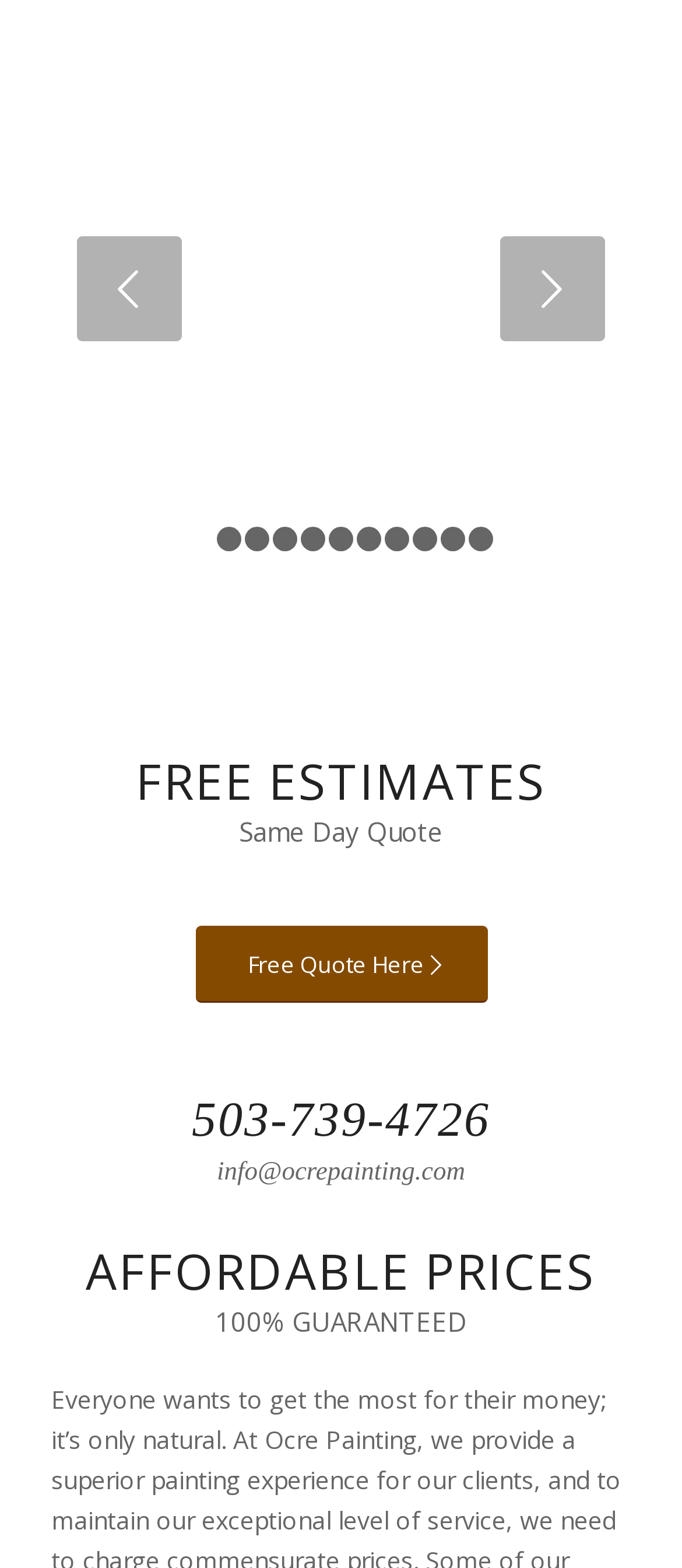Please give a succinct answer using a single word or phrase:
What is the guarantee offered?

100% GUARANTEED